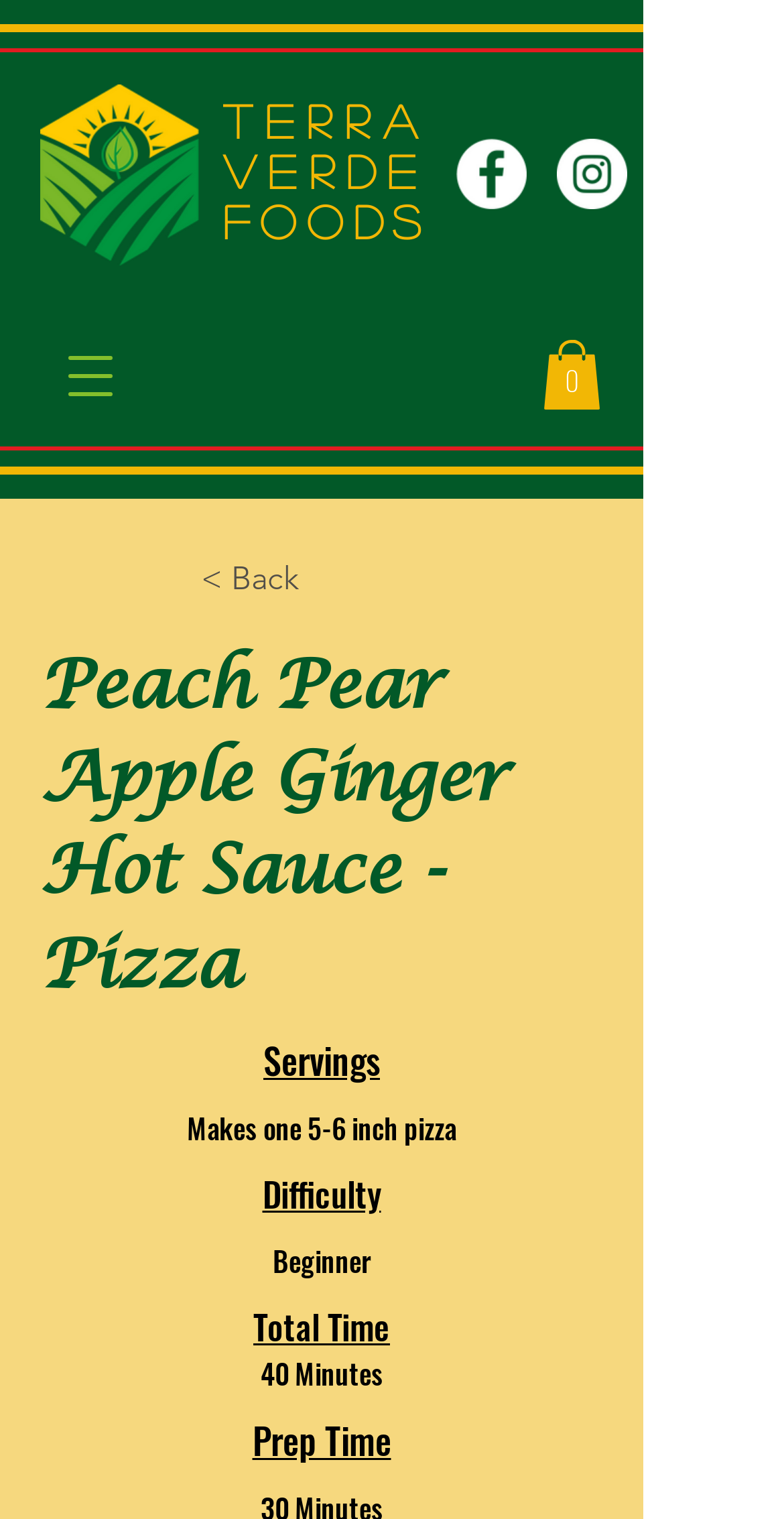What is the total time required for the recipe?
Refer to the screenshot and deliver a thorough answer to the question presented.

I found the StaticText element with the text 'Total Time' and its corresponding value '40 Minutes' which indicates the total time required for the recipe.